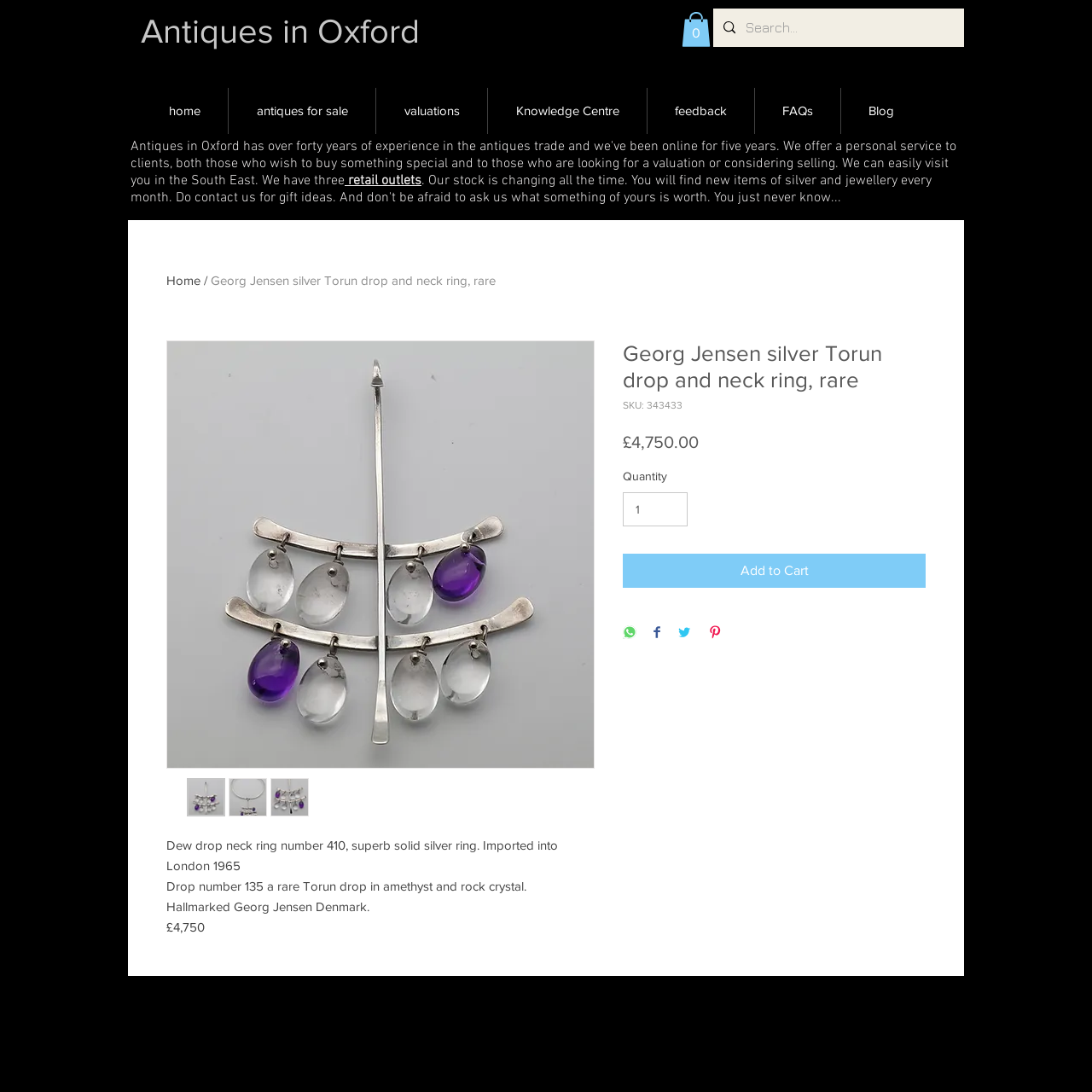Provide the bounding box coordinates for the area that should be clicked to complete the instruction: "Search for antiques".

[0.653, 0.008, 0.883, 0.043]